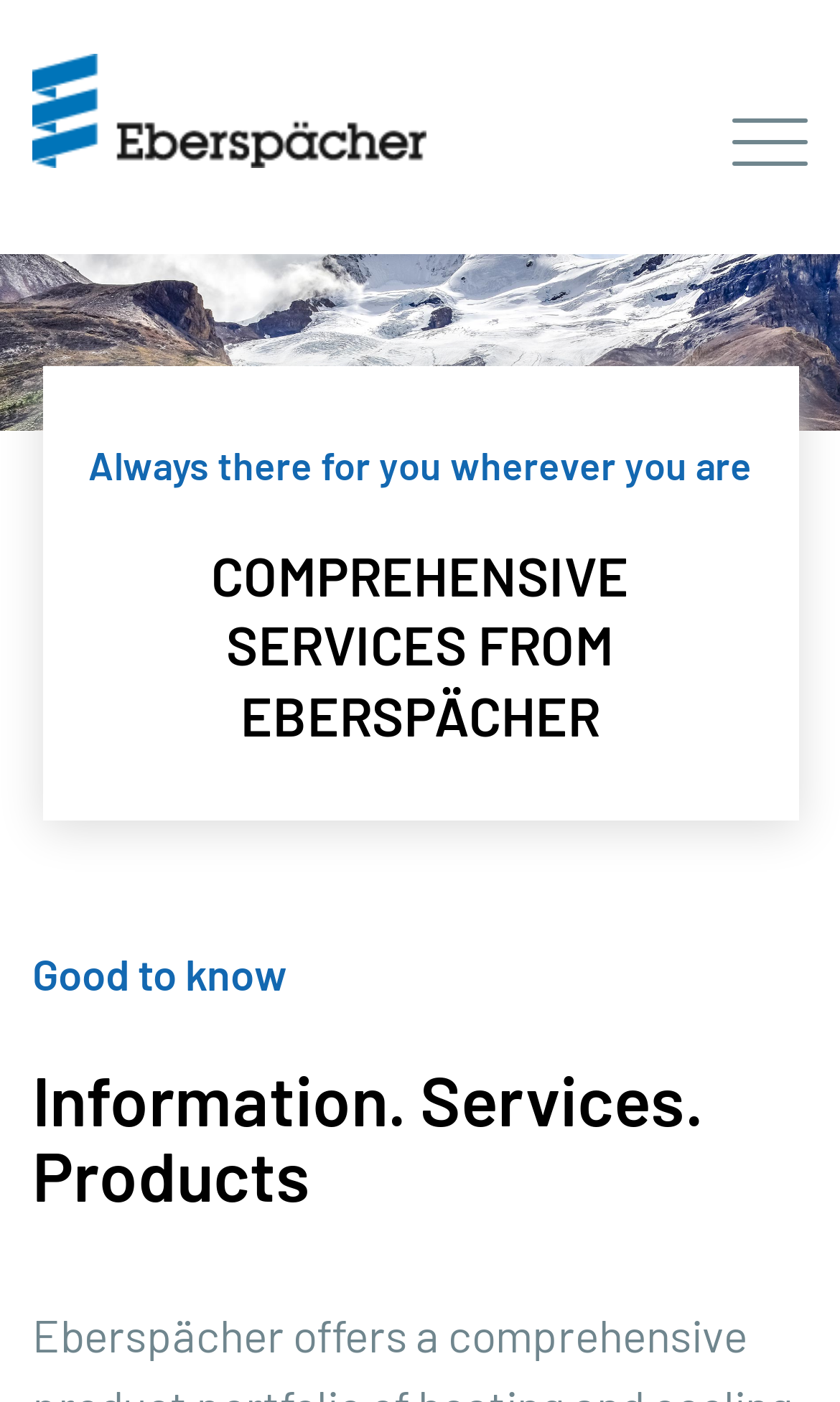What is the company name on the webpage?
Refer to the image and provide a one-word or short phrase answer.

Eberspächer